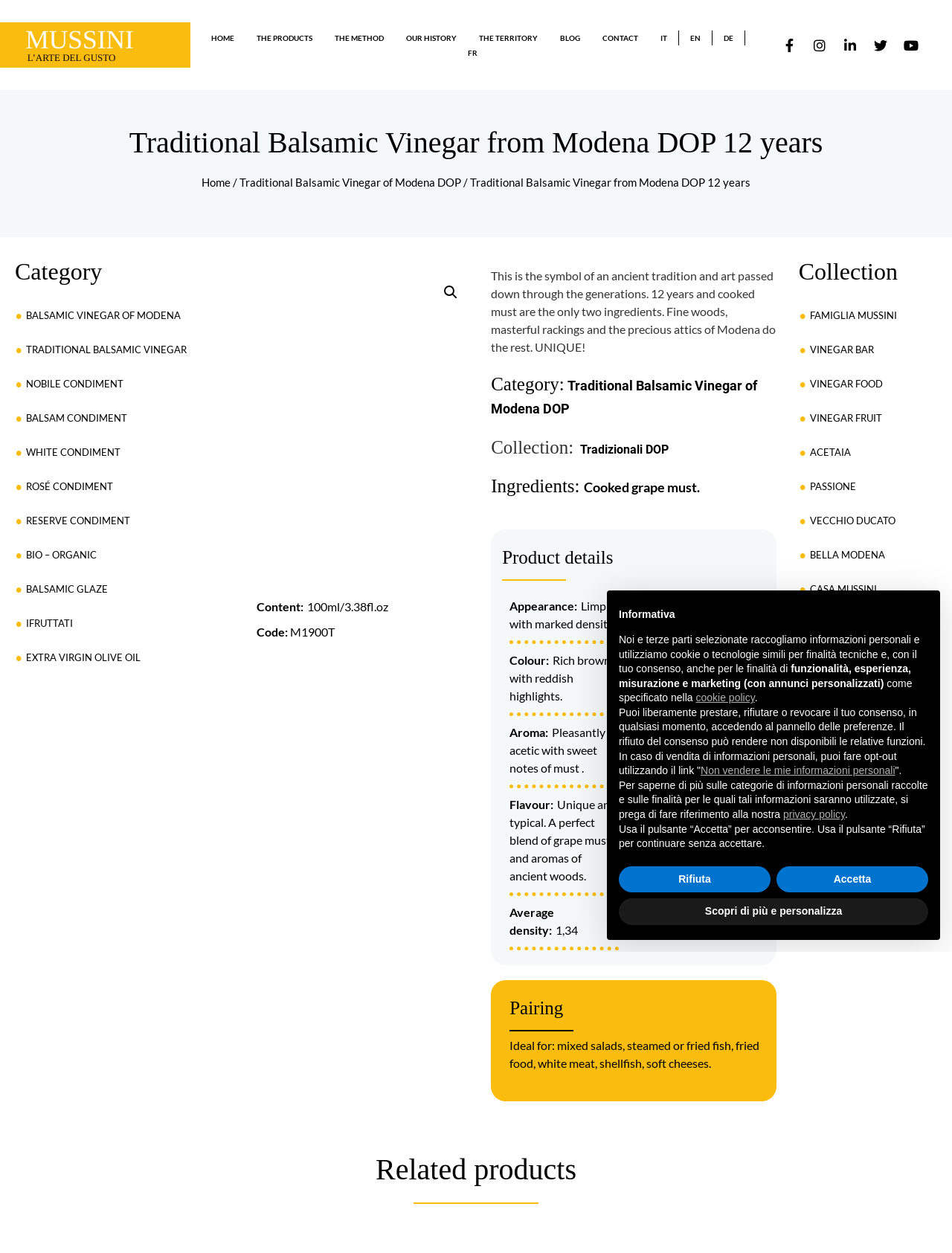Refer to the screenshot and give an in-depth answer to this question: How many years is the balsamic vinegar aged?

I found the answer by reading the text '12 years and cooked must are the only two ingredients.' which is located in the product description section.